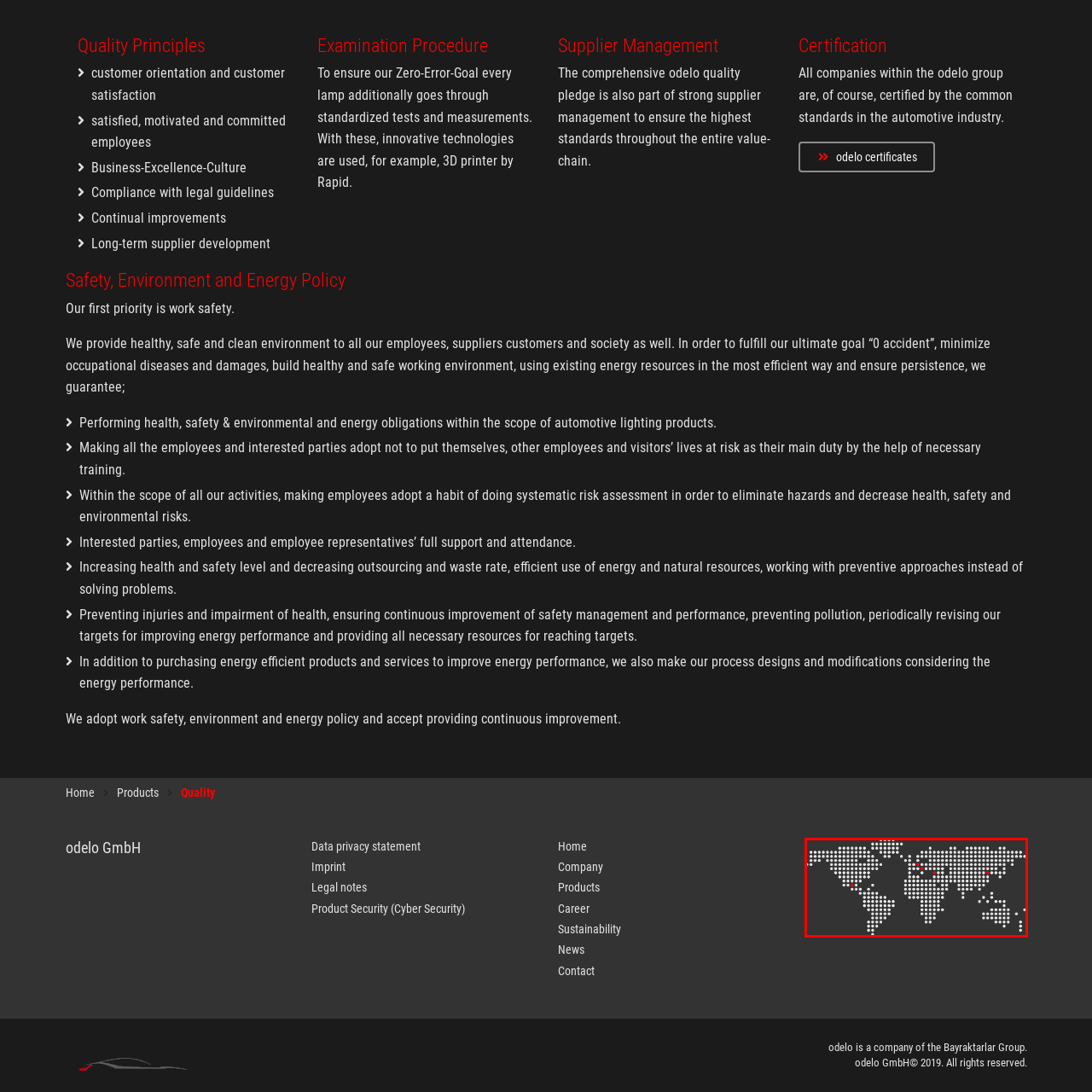What is the purpose of the stylized world map?
Focus on the image inside the red bounding box and offer a thorough and detailed answer to the question.

The caption suggests that the stylized world map is an effective tool for illustrating the company's international reach and influence within the automotive industry, emphasizing its global connectivity and presence.